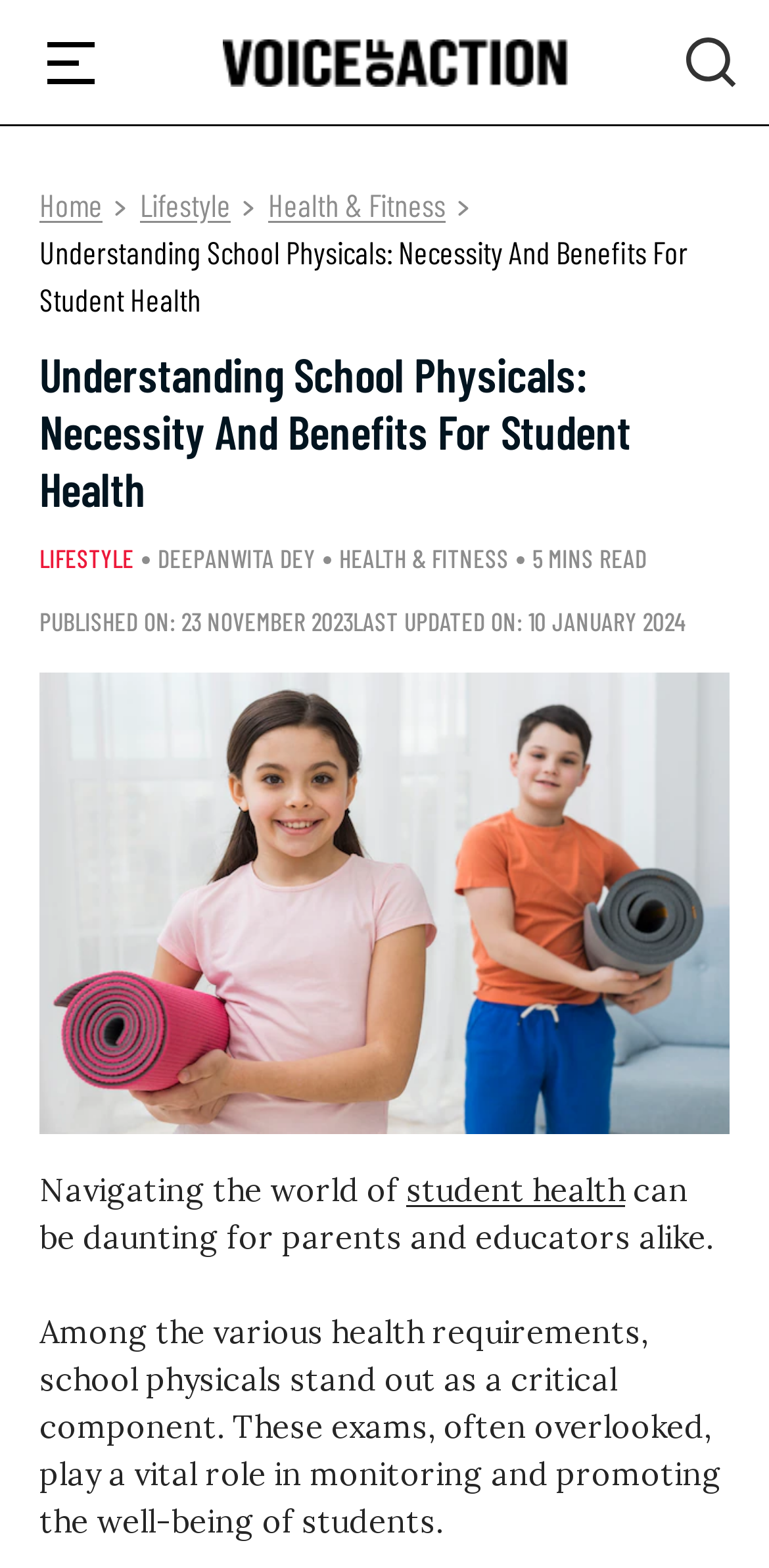Please identify the bounding box coordinates of the element that needs to be clicked to execute the following command: "learn about student health". Provide the bounding box using four float numbers between 0 and 1, formatted as [left, top, right, bottom].

[0.528, 0.746, 0.813, 0.771]